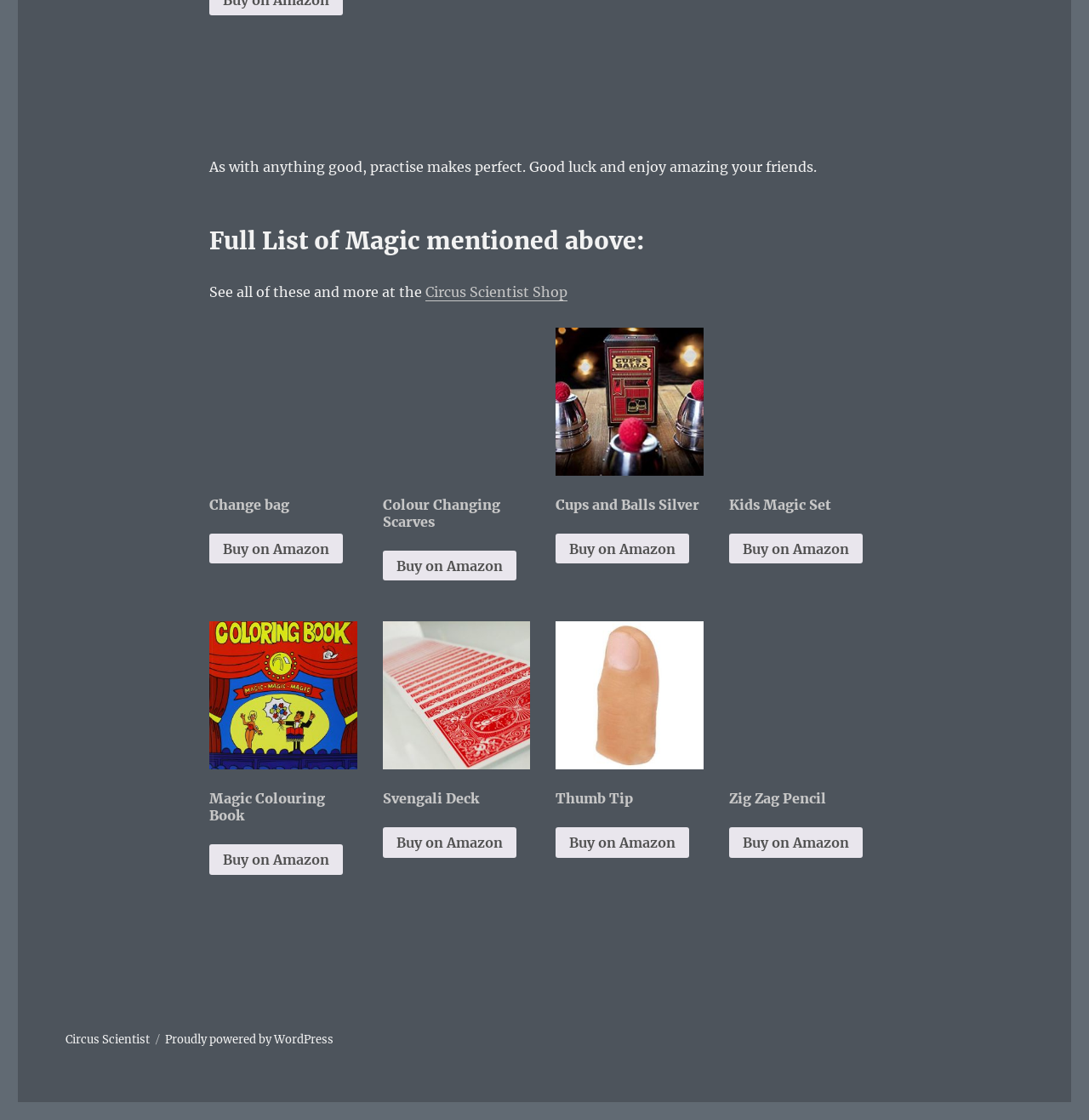Locate the bounding box coordinates of the segment that needs to be clicked to meet this instruction: "Buy Change bag on Amazon".

[0.192, 0.476, 0.315, 0.503]